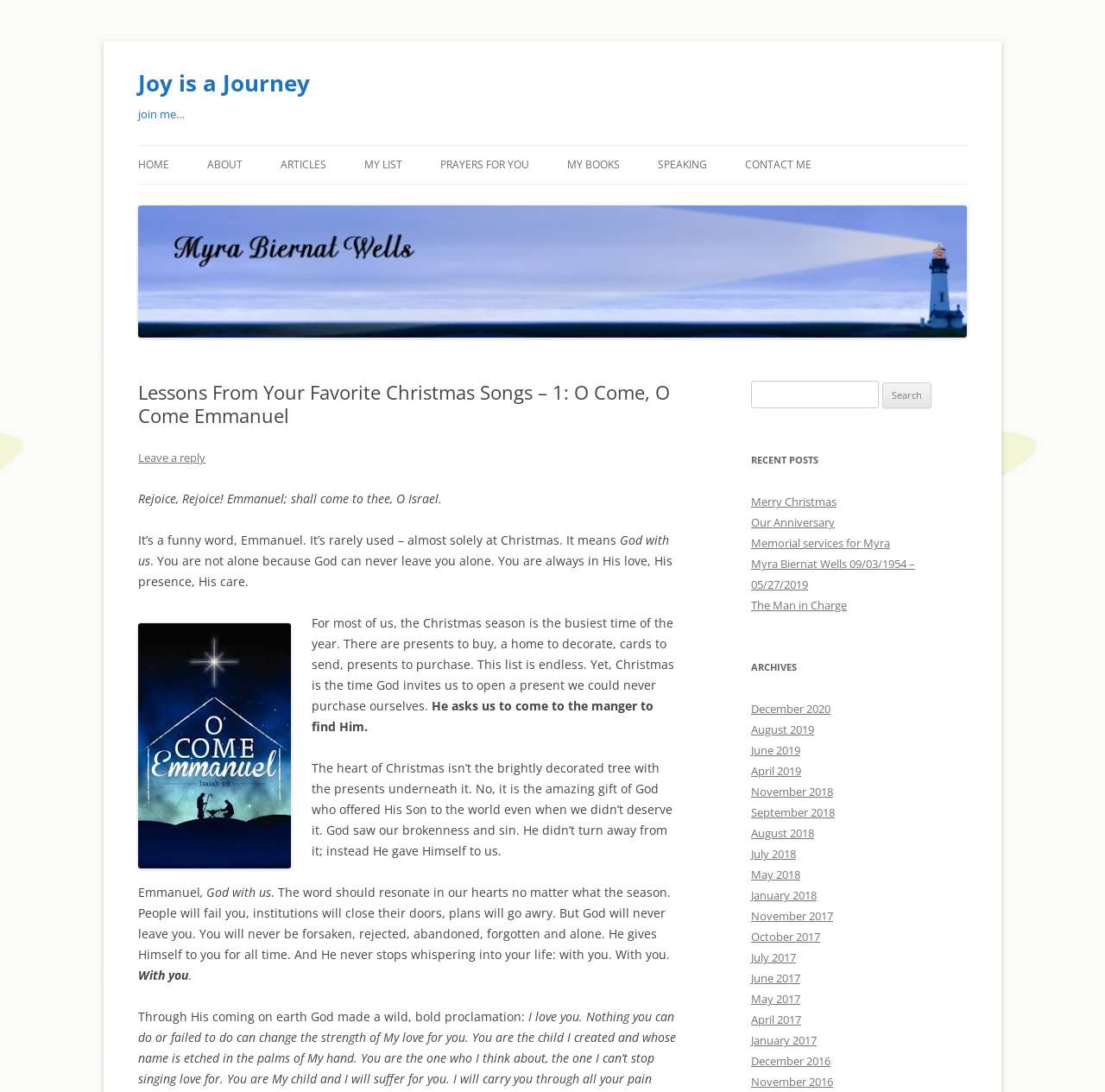What is the title of the current post?
With the help of the image, please provide a detailed response to the question.

The title of the current post can be found in the heading element within the main content area, which reads 'Lessons From Your Favorite Christmas Songs – 1: O Come, O Come Emmanuel'.